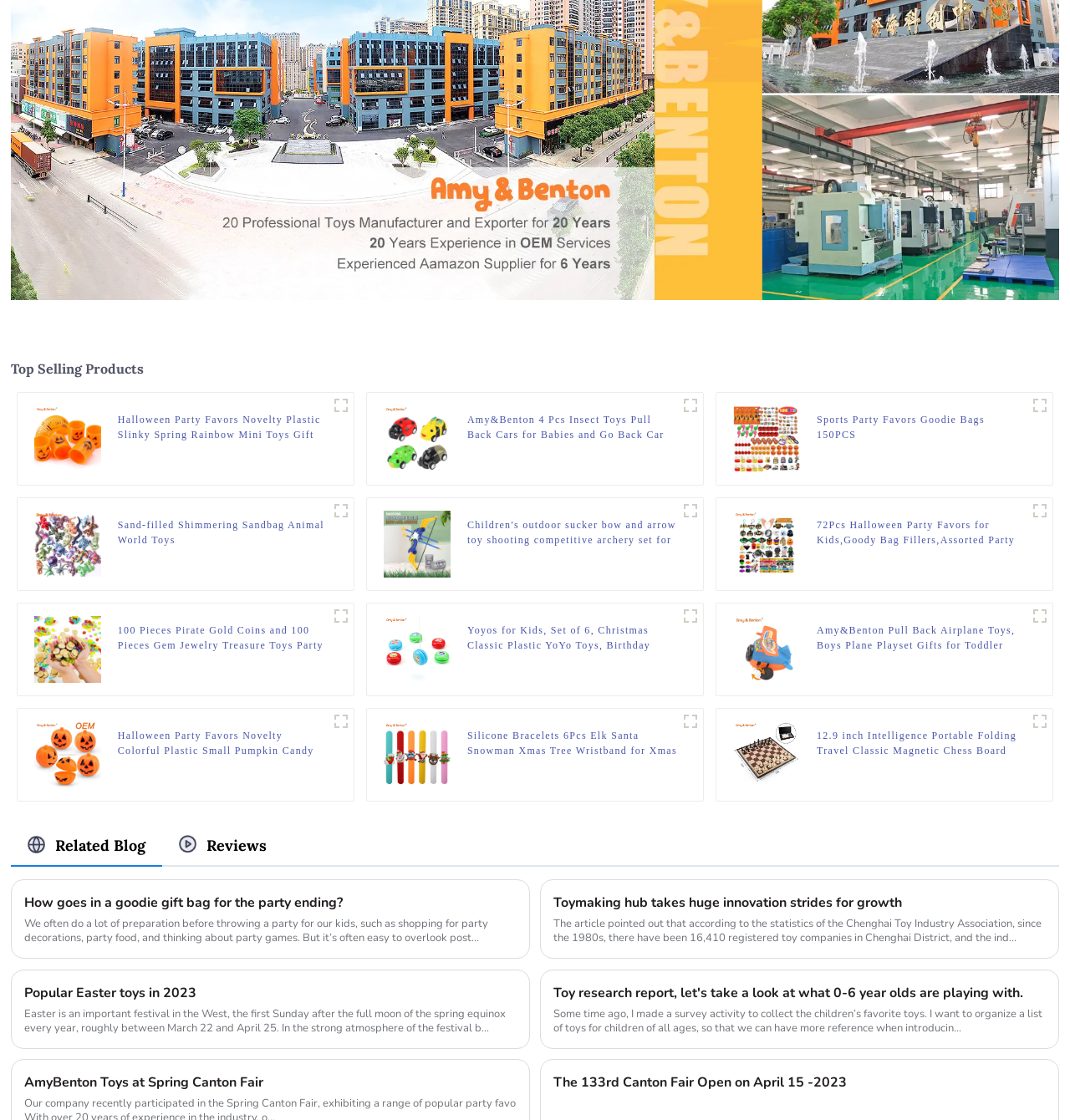Please determine the bounding box coordinates of the element's region to click for the following instruction: "View the 'Halloween Party Favors Novelty Plastic Slinky Spring Rainbow Mini Toys Gift' product".

[0.11, 0.368, 0.307, 0.395]